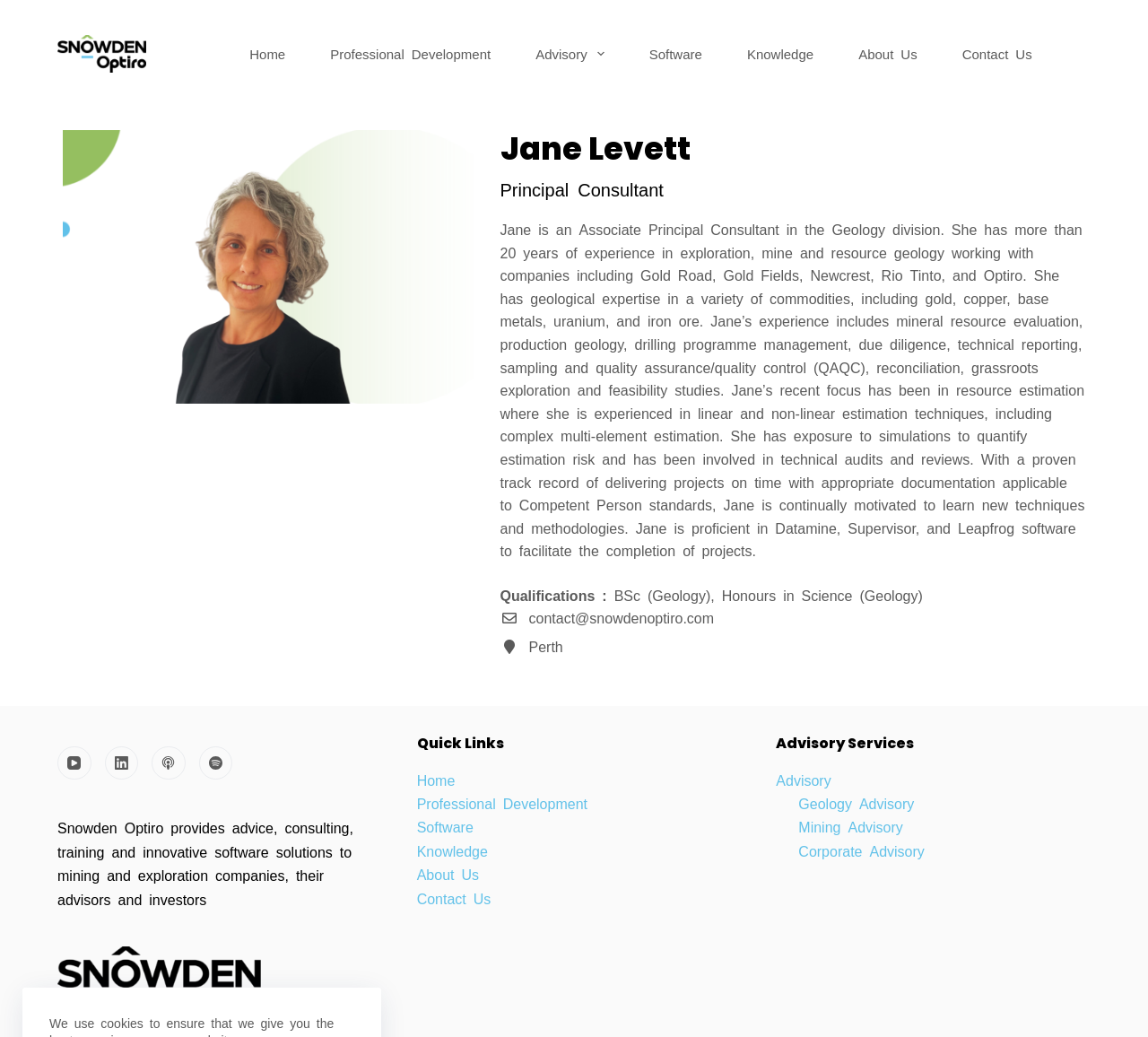Use one word or a short phrase to answer the question provided: 
What is the name of the company providing advisory services?

Snowden Optiro